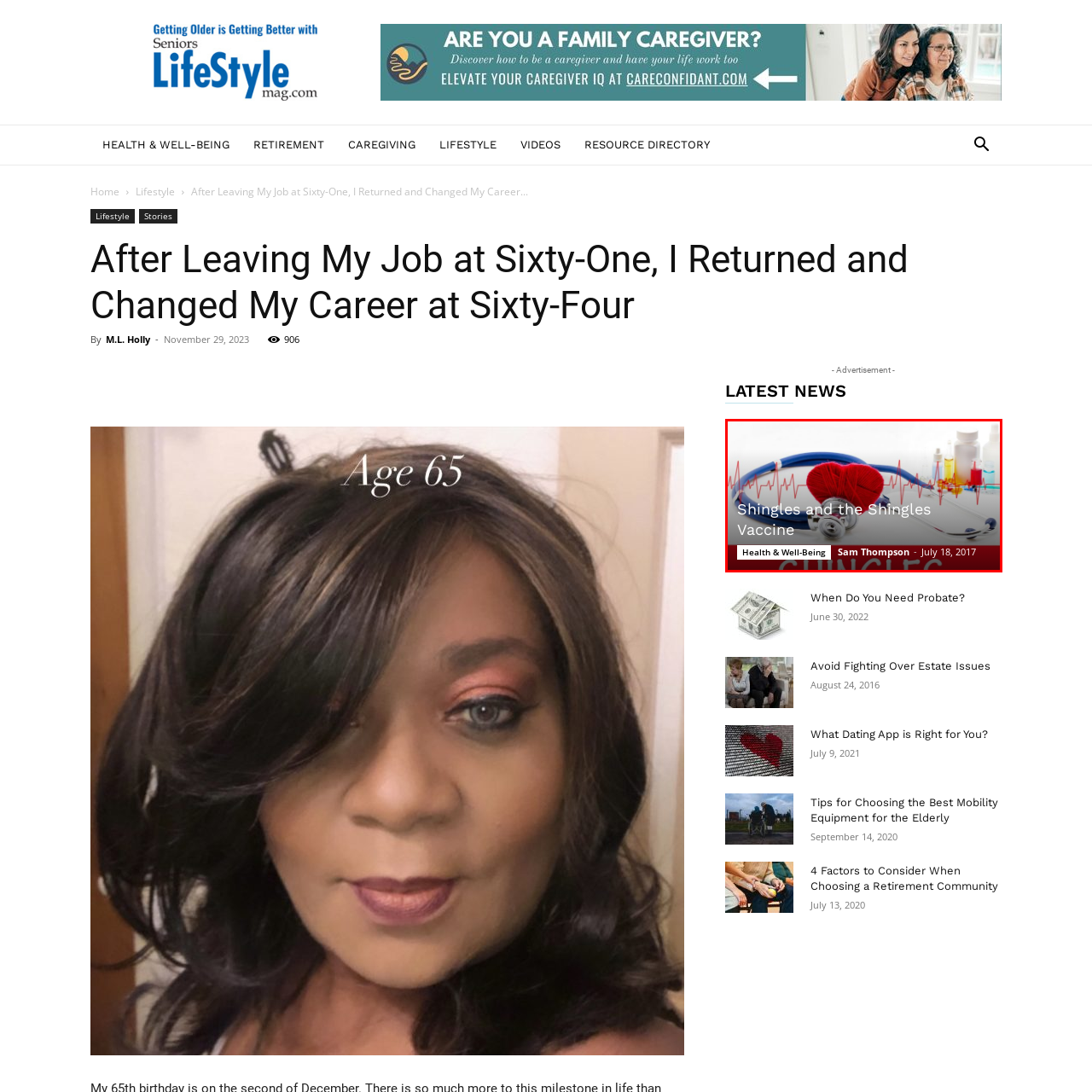View the portion of the image within the red bounding box and answer this question using a single word or phrase:
What is the category of the article?

Health & Well-Being